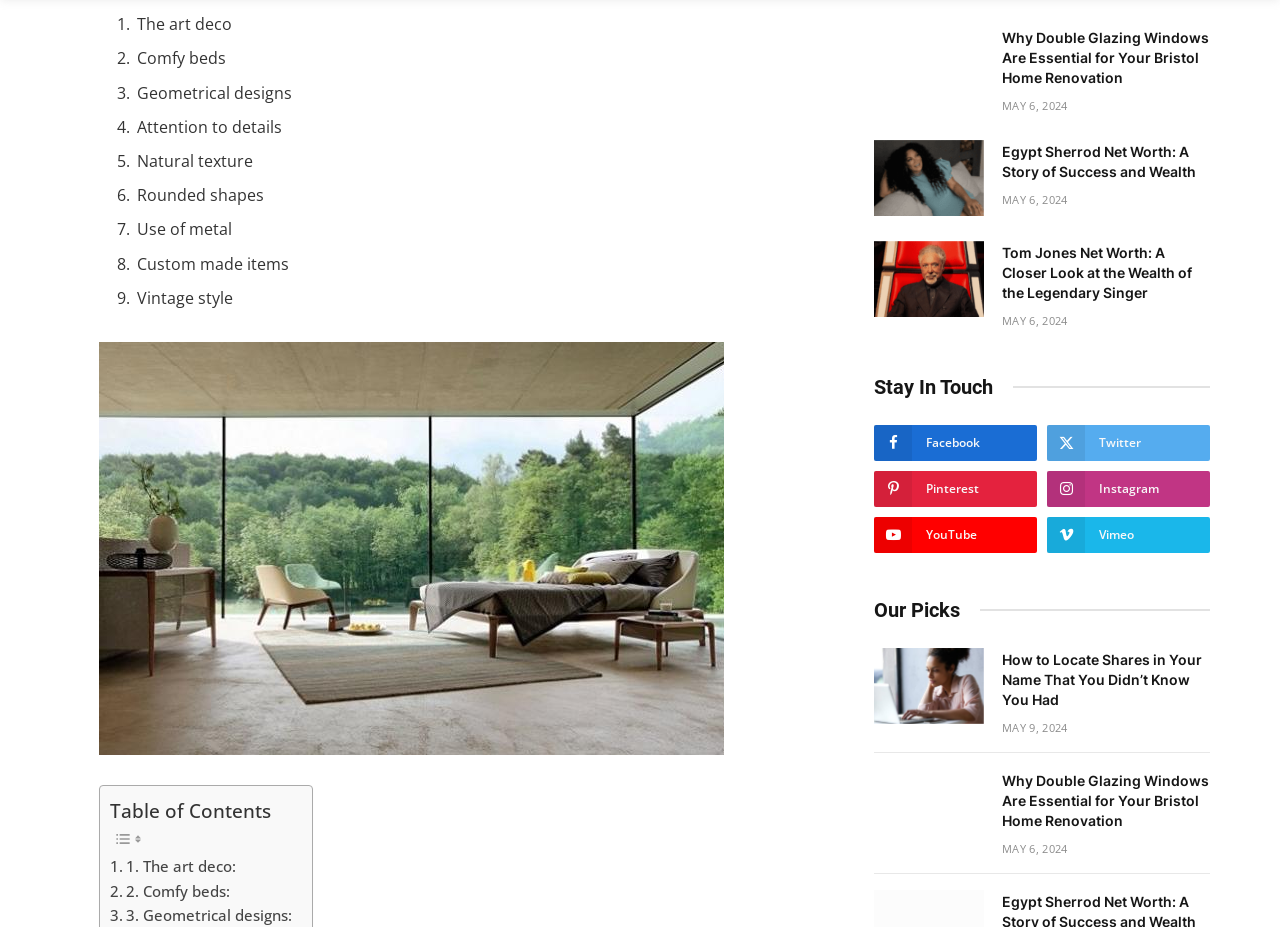Provide the bounding box coordinates of the HTML element described by the text: "4. Attention to details:". The coordinates should be in the format [left, top, right, bottom] with values between 0 and 1.

[0.086, 0.584, 0.224, 0.61]